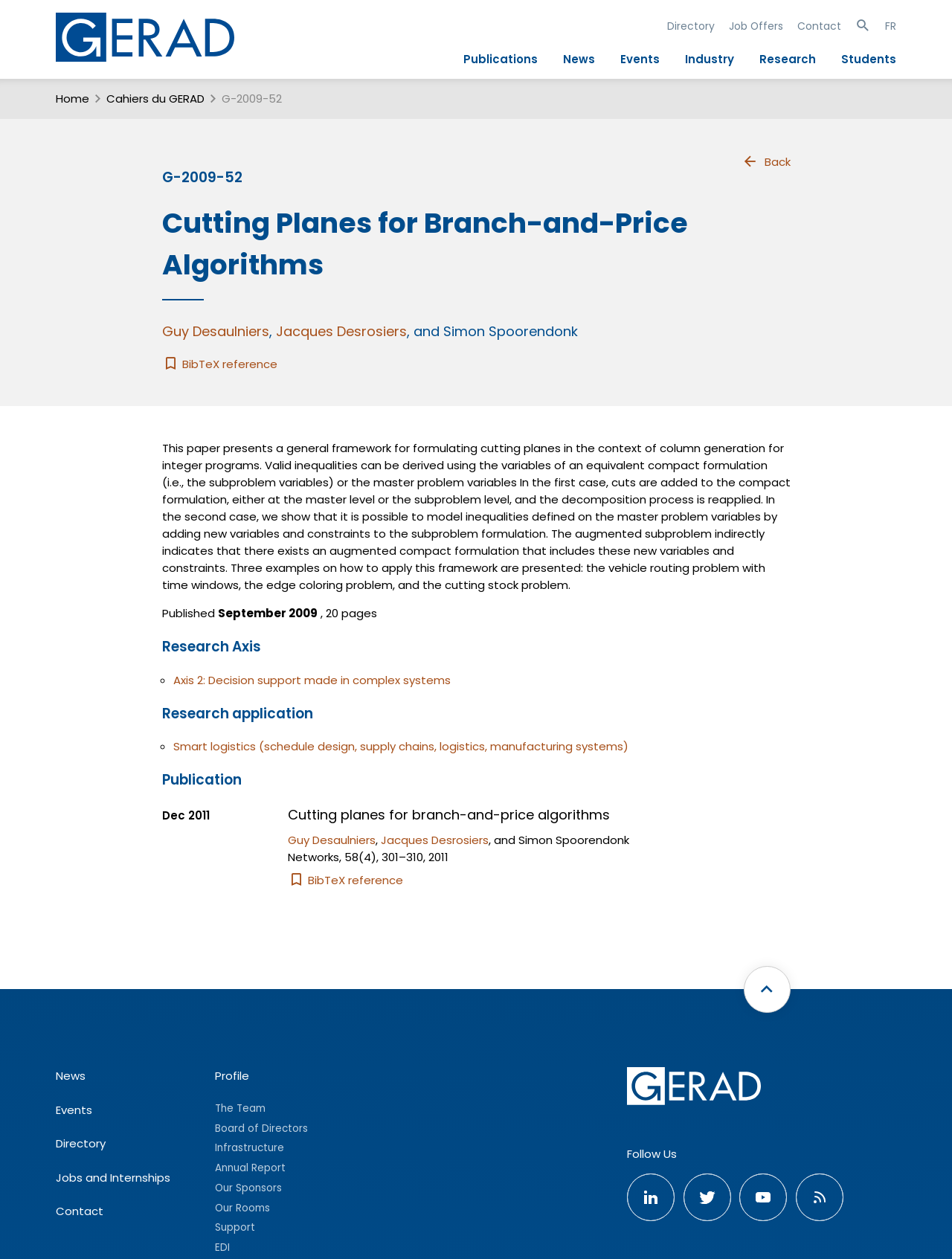What is the research axis of the paper?
Please provide a full and detailed response to the question.

The research axis of the paper can be found in the heading element with the text 'Axis 2: Decision support made in complex systems' which is located in the article section of the webpage.